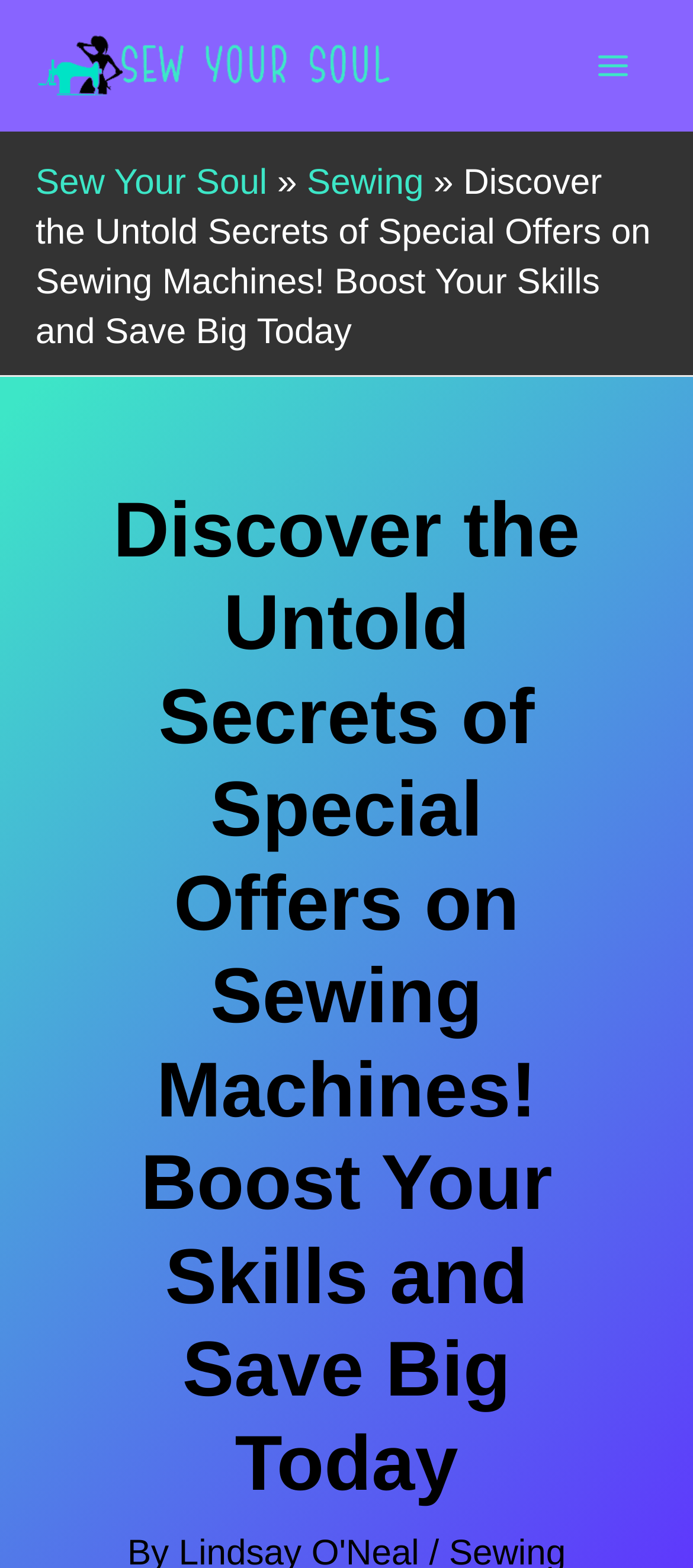Please answer the following query using a single word or phrase: 
What type of products are featured on this website?

Sewing machines